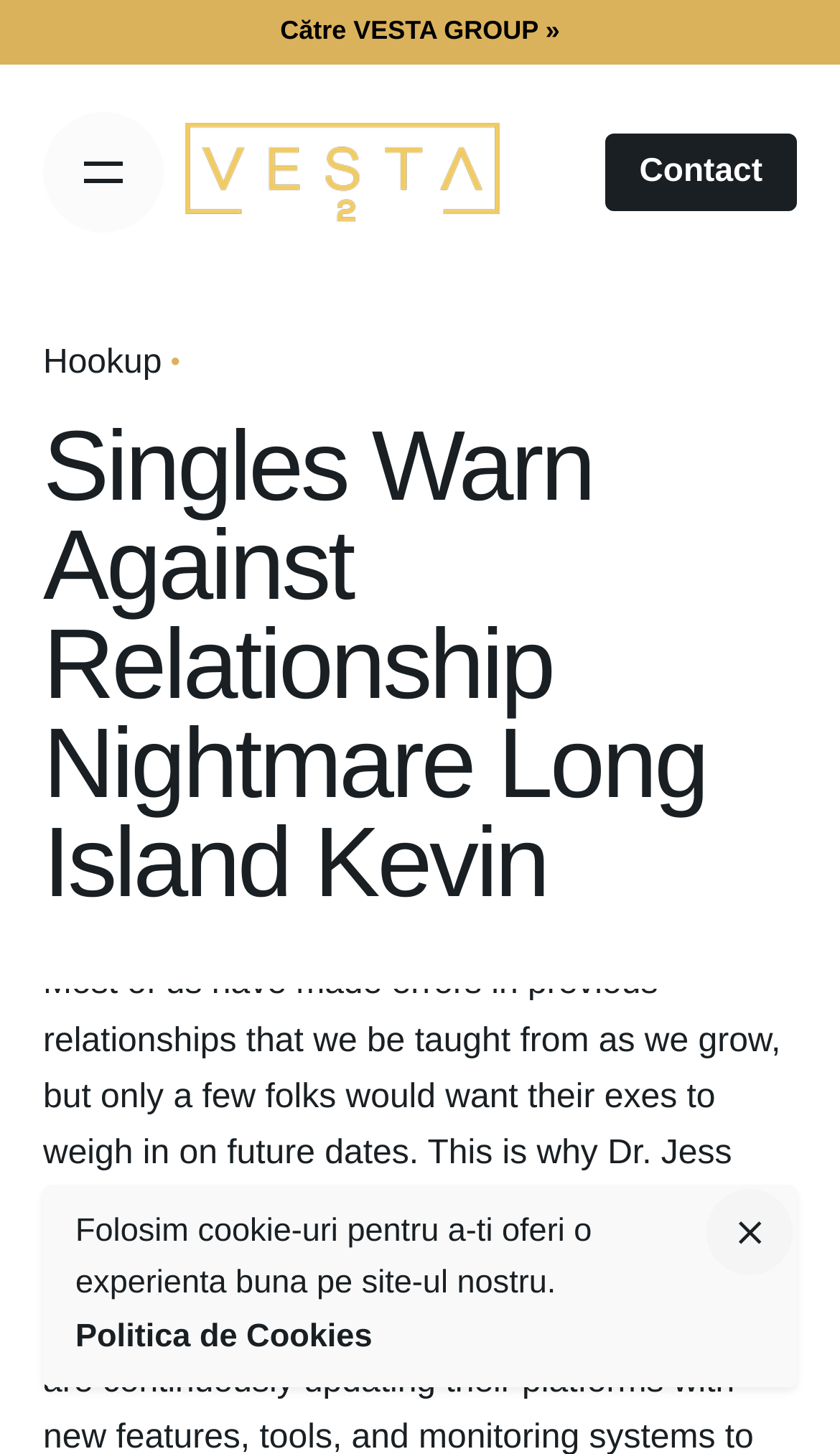What is the icon represented by ''?
Answer the question with detailed information derived from the image.

I inferred the icon representation by looking at the context of the element, which is near the text 'Folosim cookie-uri pentru a-ti oferi o experienta buna pe site-ul nostru.' and the link 'Politica de Cookies', suggesting that the icon is related to cookies.